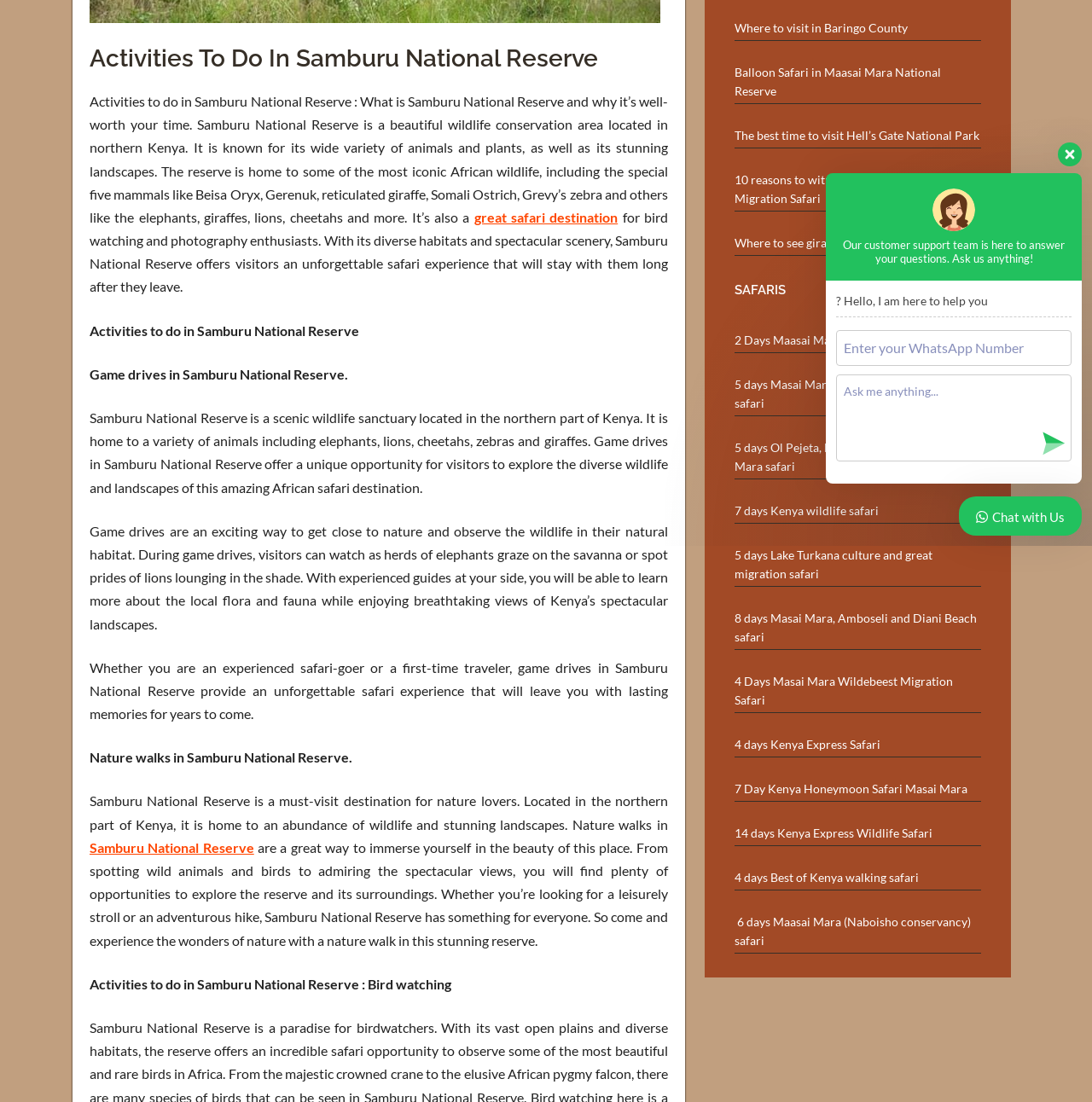Return the bounding box coordinates of the UI element that corresponds to this description: "Samburu National Reserve". The coordinates must be given as four float numbers in the range of 0 and 1, [left, top, right, bottom].

[0.082, 0.761, 0.233, 0.776]